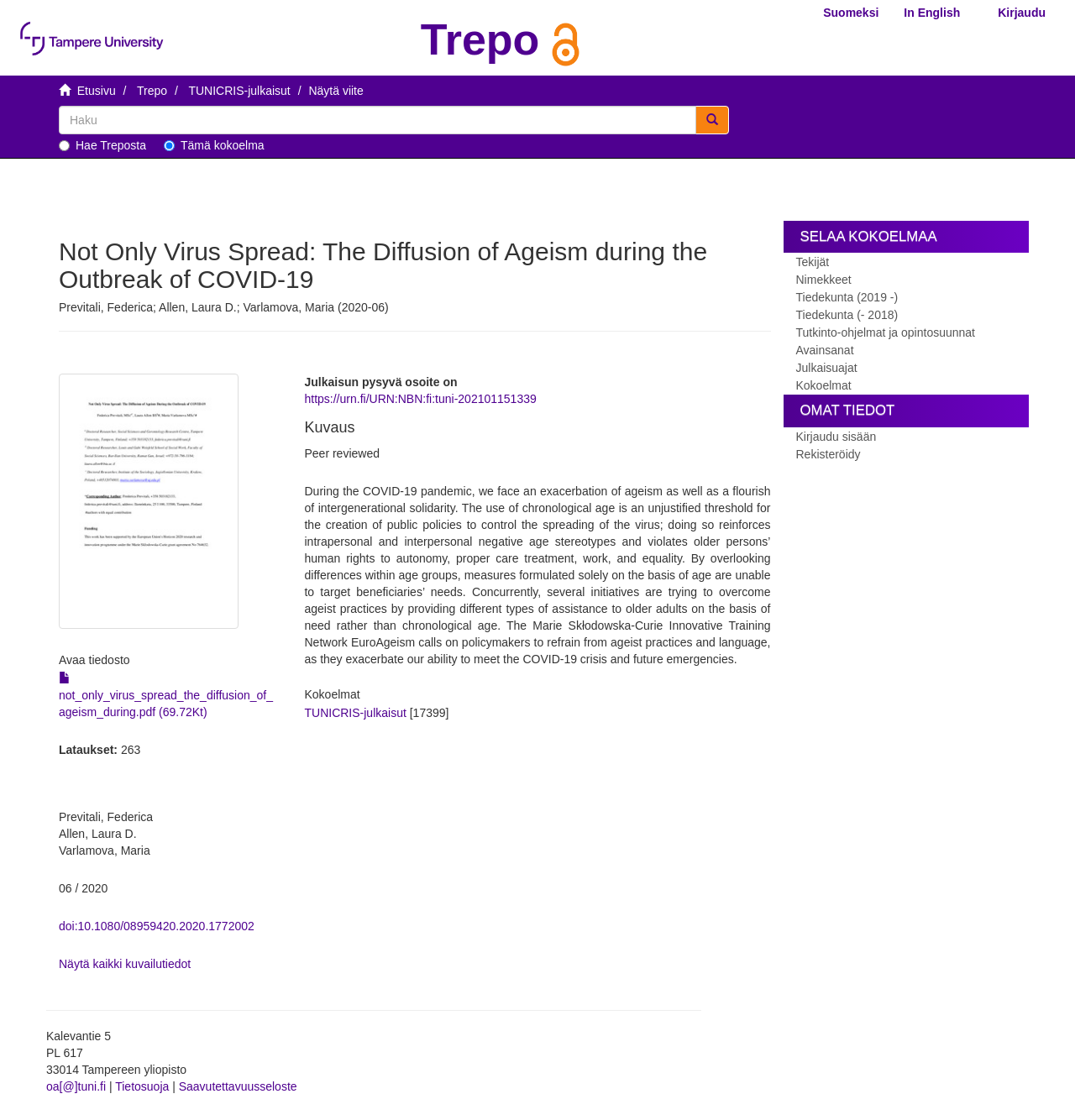Identify the bounding box coordinates for the element you need to click to achieve the following task: "Browse the collection". The coordinates must be four float values ranging from 0 to 1, formatted as [left, top, right, bottom].

[0.729, 0.197, 0.957, 0.226]